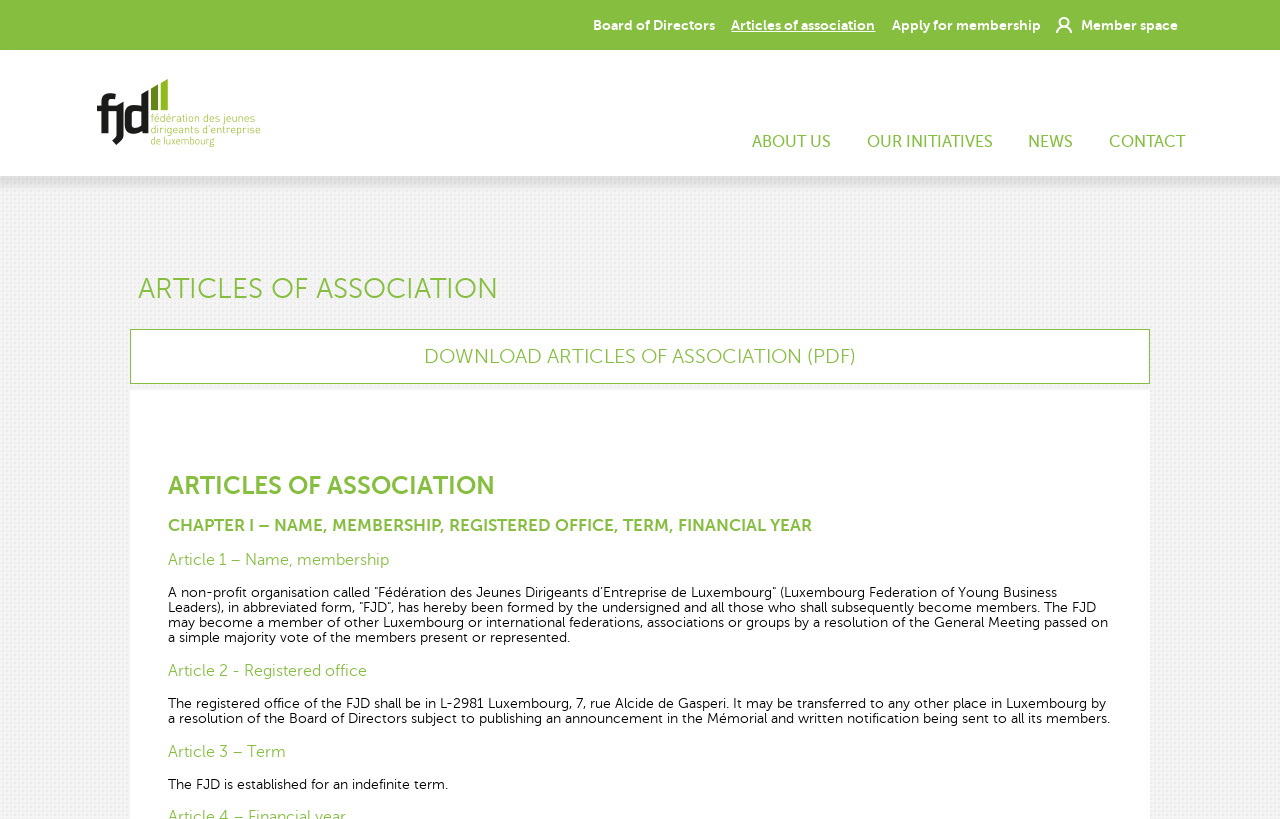Answer the following query concisely with a single word or phrase:
What is the registered office of the FJD?

L-2981 Luxembourg, 7, rue Alcide de Gasperi